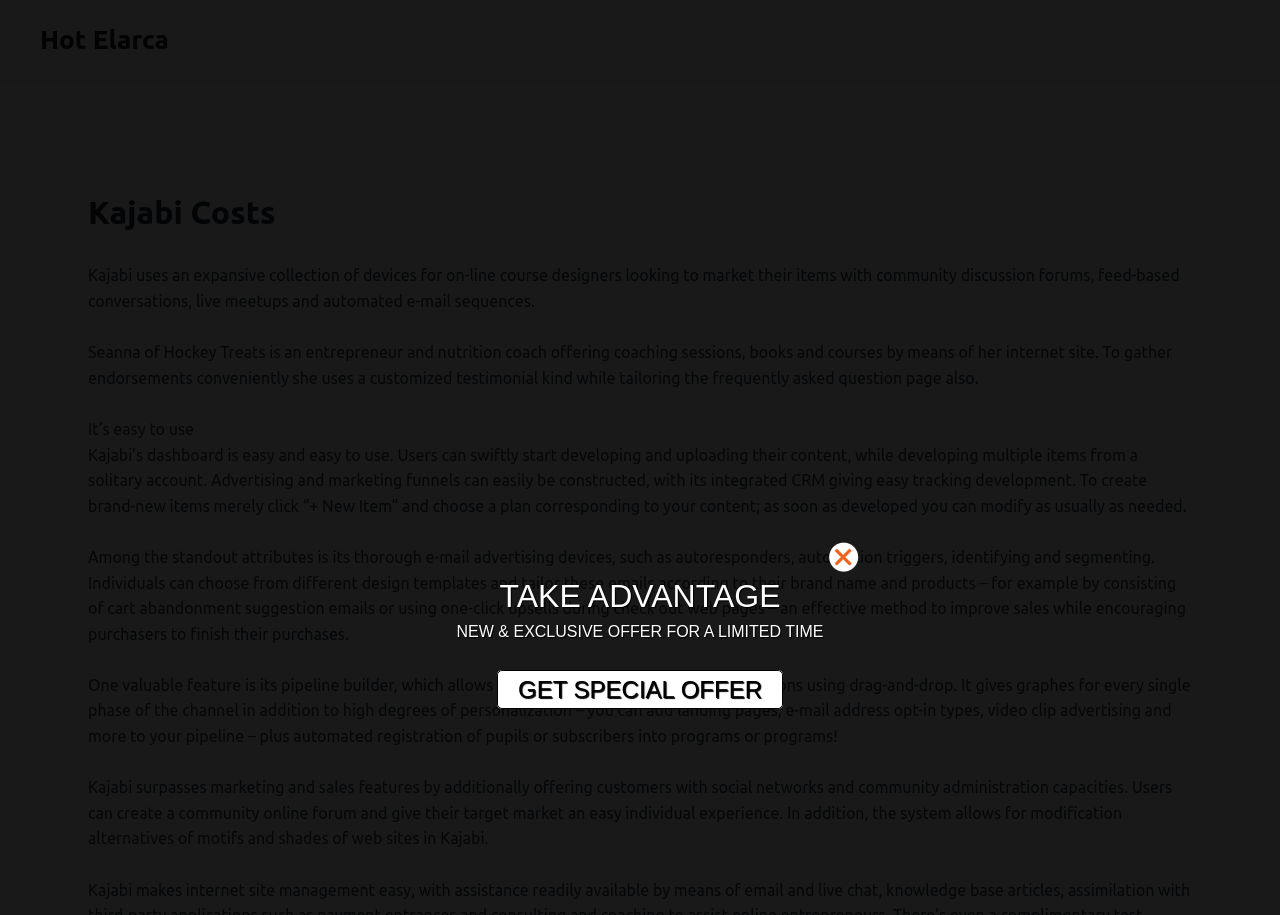Summarize the webpage with intricate details.

This webpage is about Kajabi Costs, a platform for online course designers. At the top, there is a header with the title "Kajabi Costs" and a link to "Hot Elarca" on the left side. Below the header, there is a brief introduction to Kajabi, describing its features for online course designers, including community discussion forums, live meetups, and automated email sequences.

The main content of the webpage is divided into several sections, each describing a specific feature of Kajabi. The first section explains how easy it is to use Kajabi's dashboard, where users can create and upload content, and build marketing funnels with its integrated CRM. The second section highlights Kajabi's email marketing tools, including autoresponders, automation triggers, and segmentation. The third section describes the pipeline builder feature, which allows users to make content changes using drag-and-drop and add landing pages, email opt-in forms, and video advertising to their pipeline.

The fourth section explains how Kajabi surpasses marketing and sales features by offering social media and community management capabilities, allowing users to create an online community forum and customize their website's themes and colors.

On the right side of the webpage, there is a call-to-action section with a link to "GET SPECIAL OFFER" and two promotional texts, "TAKE ADVANTAGE" and "NEW & EXCLUSIVE OFFER FOR A LIMITED TIME".